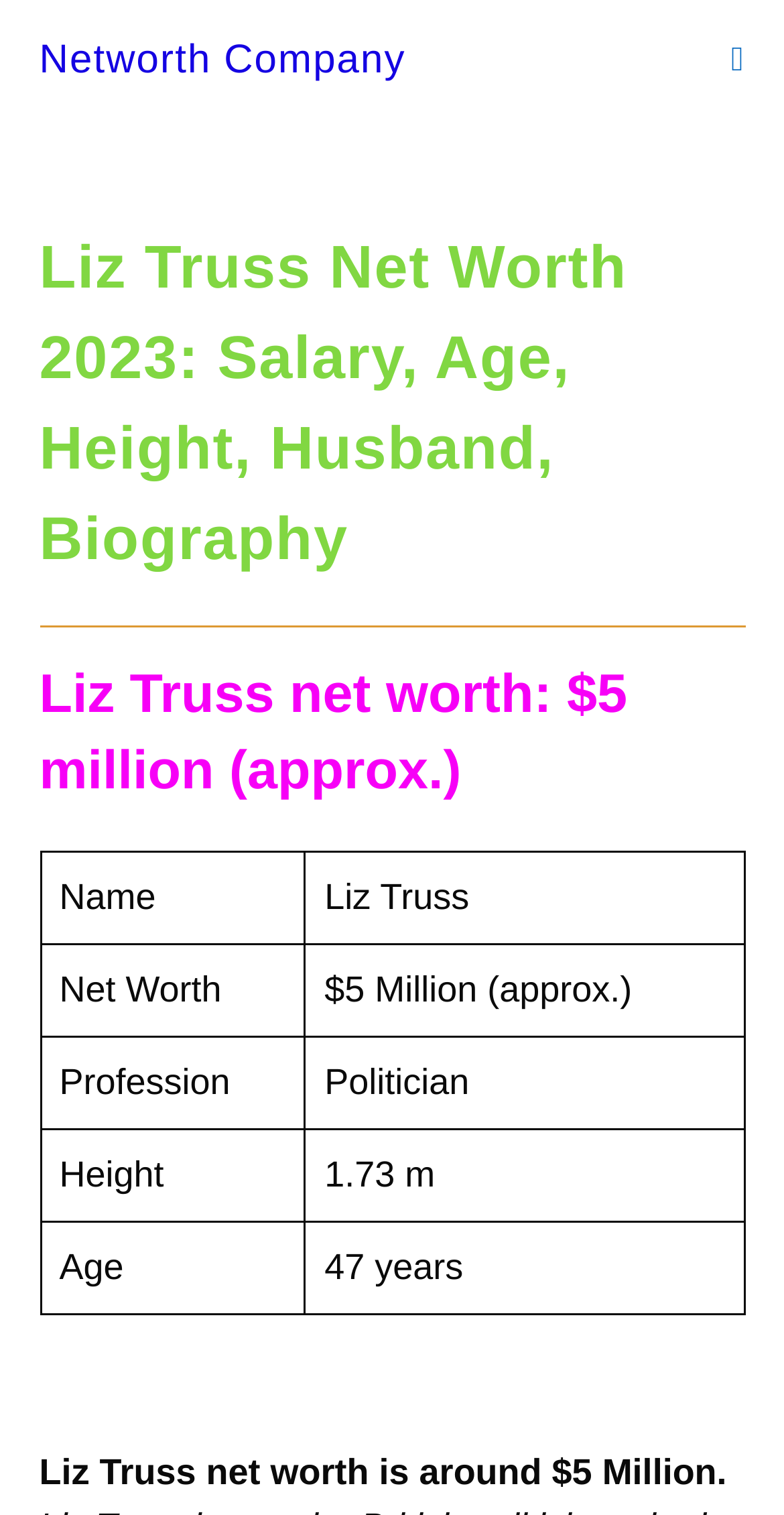Can you find and provide the title of the webpage?

Liz Truss Net Worth 2023: Salary, Age, Height, Husband, Biography